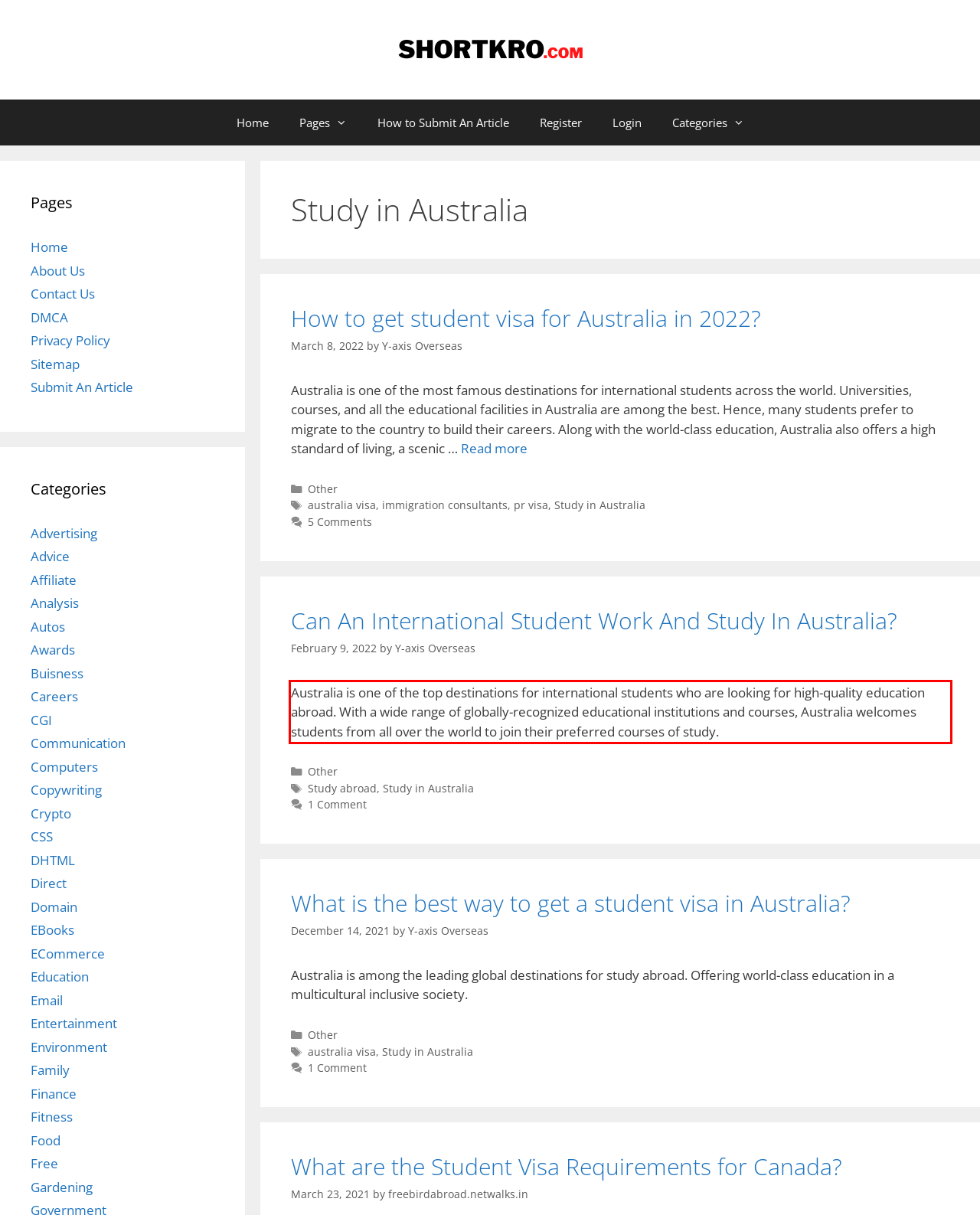Examine the screenshot of the webpage, locate the red bounding box, and generate the text contained within it.

Australia is one of the top destinations for international students who are looking for high-quality education abroad. With a wide range of globally-recognized educational institutions and courses, Australia welcomes students from all over the world to join their preferred courses of study.